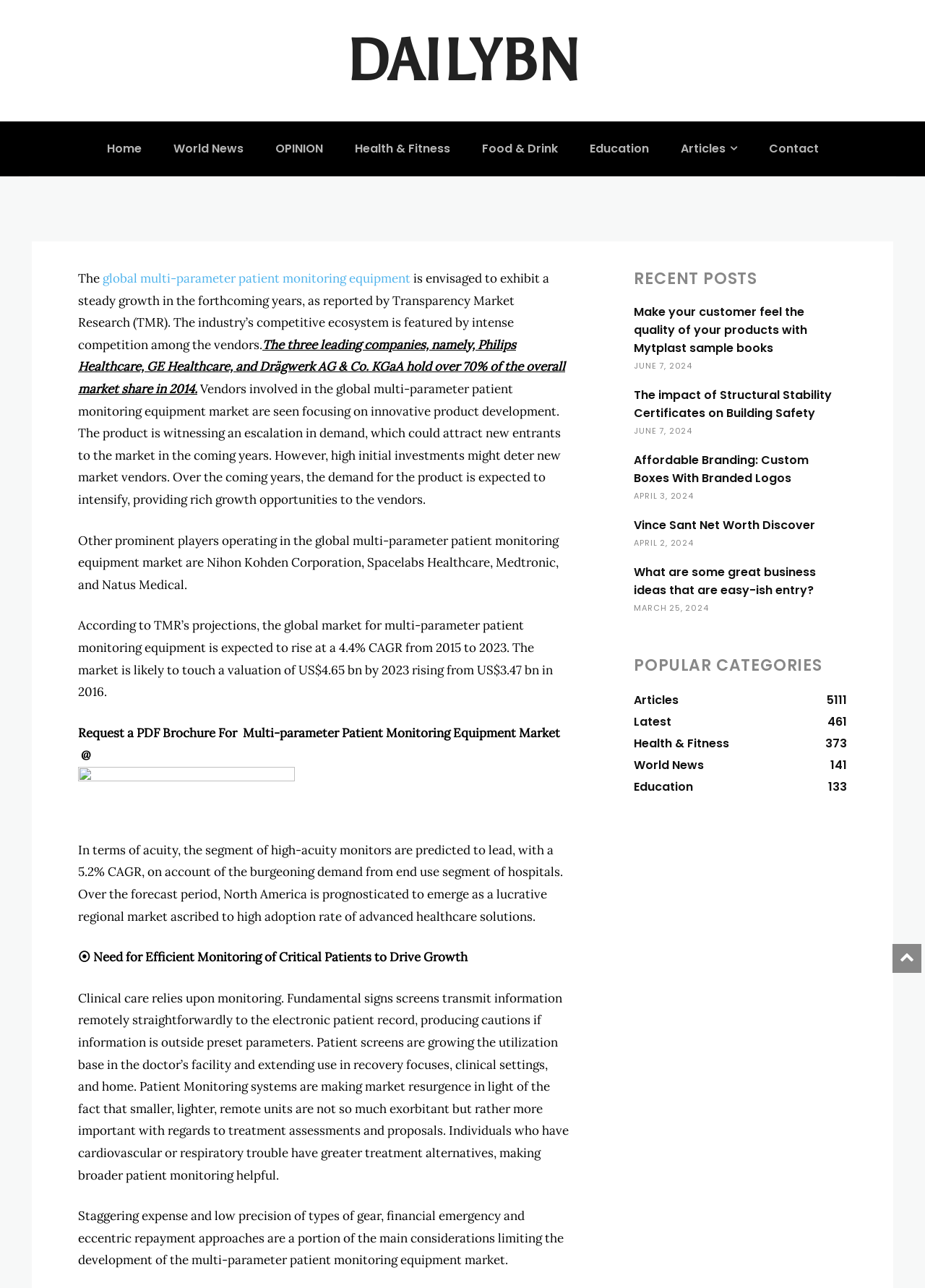What is the topic of the article with the heading 'The impact of Structural Stability Certificates on Building Safety'?
Identify the answer in the screenshot and reply with a single word or phrase.

Building Safety